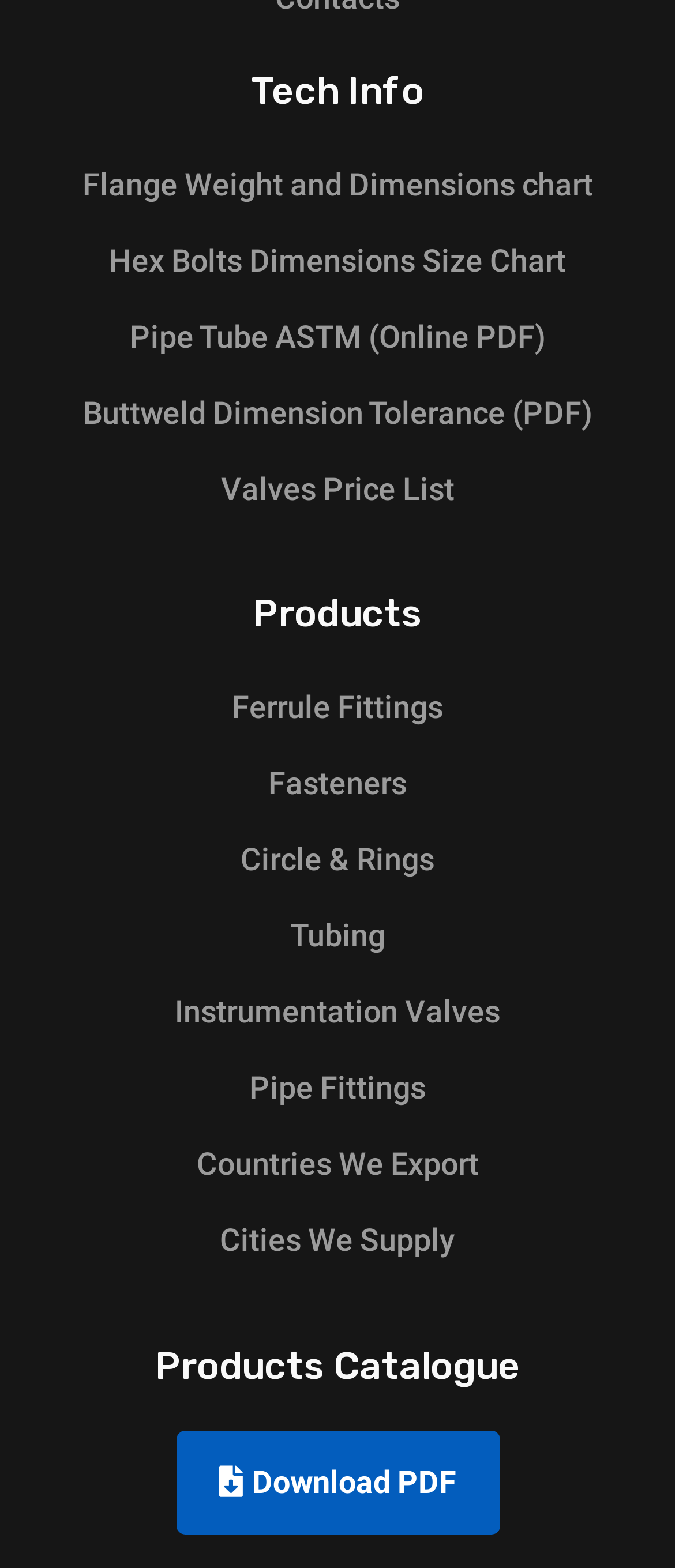Kindly provide the bounding box coordinates of the section you need to click on to fulfill the given instruction: "Explore Pipe Fittings".

[0.051, 0.676, 0.949, 0.713]